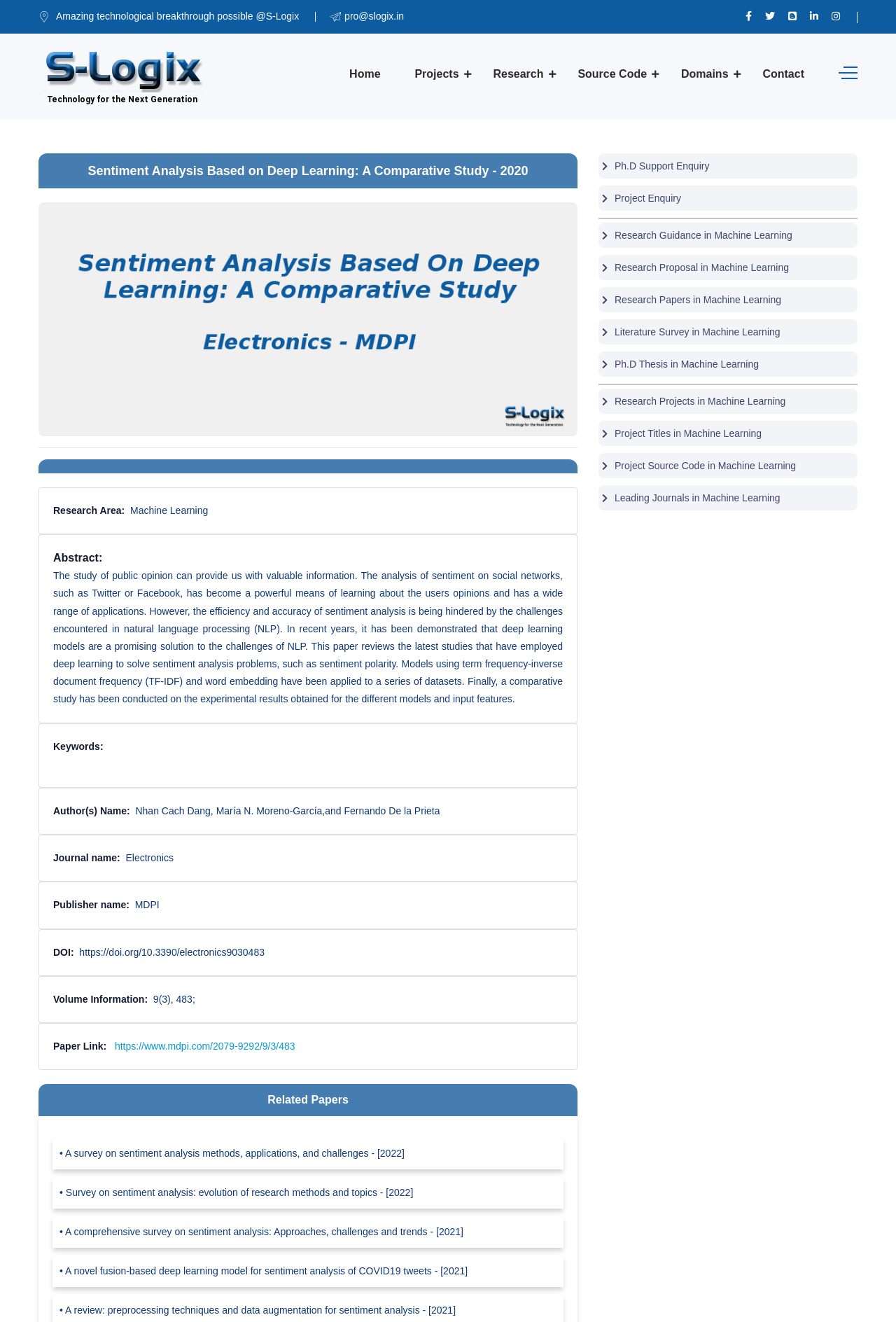Pinpoint the bounding box coordinates of the clickable element needed to complete the instruction: "Read next story". The coordinates should be provided as four float numbers between 0 and 1: [left, top, right, bottom].

None